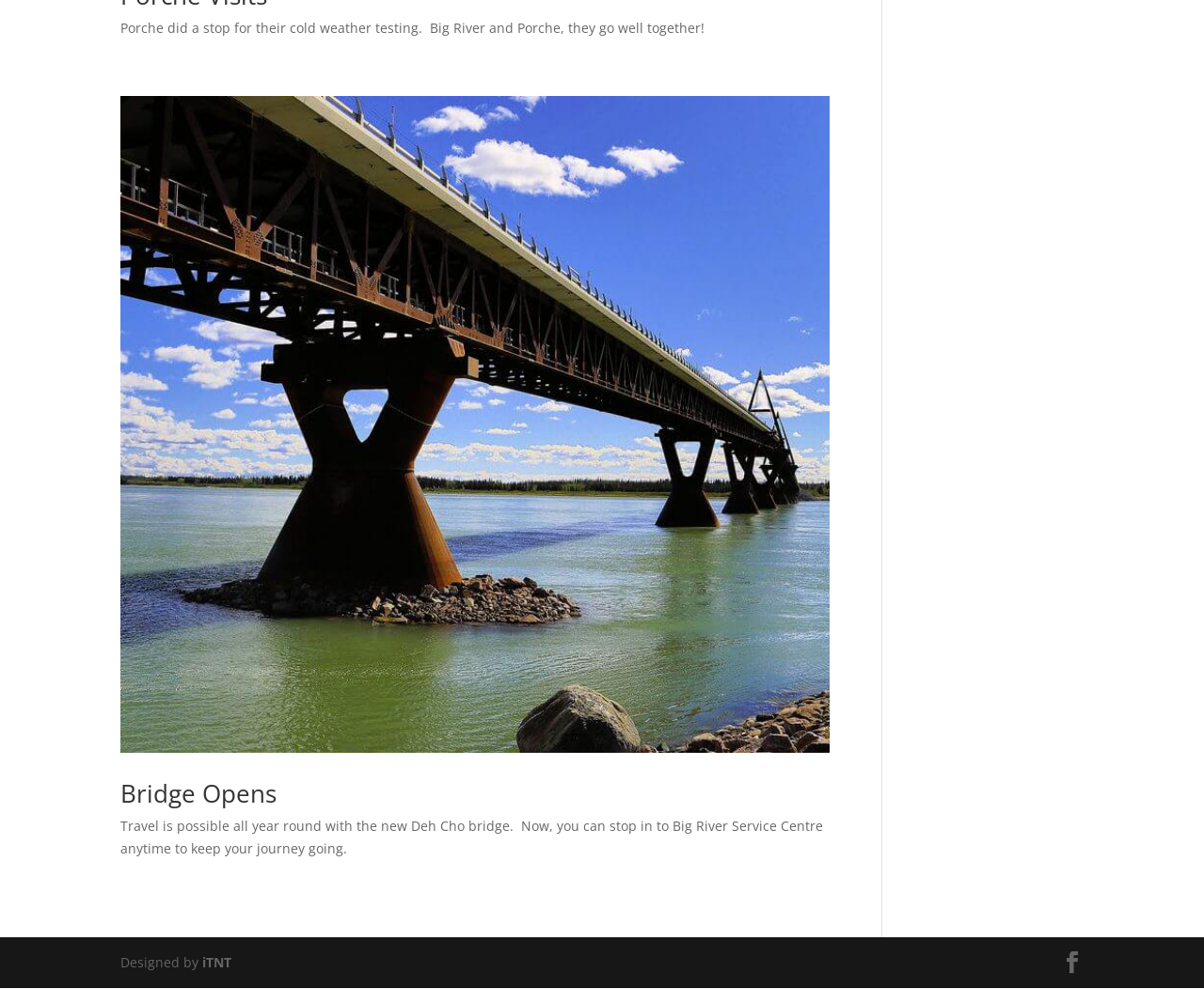What is the topic of the article?
Please use the image to provide an in-depth answer to the question.

The topic of the article is 'Bridge Opens', as indicated by the heading 'Bridge Opens' and the link 'Bridge Opens' on the page. This suggests that the article is about the opening of a bridge, possibly the Deh Cho bridge mentioned earlier.